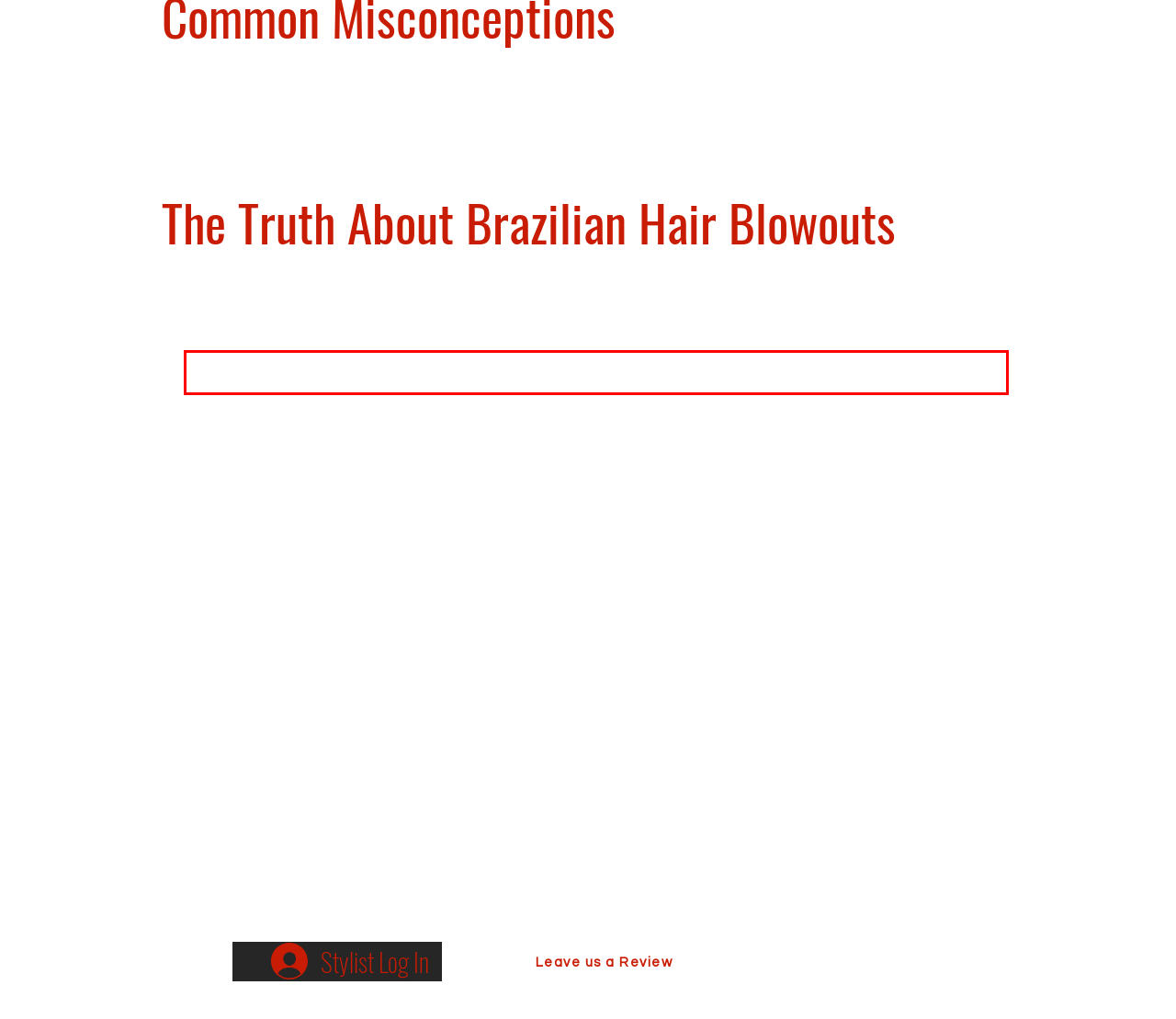Review the webpage screenshot provided, and perform OCR to extract the text from the red bounding box.

Reality: Brazilian blowouts are customizable: Your stylist can adjust the intensity of the treatment based on your hair type and desired outcome, ensuring that you get the results you want.